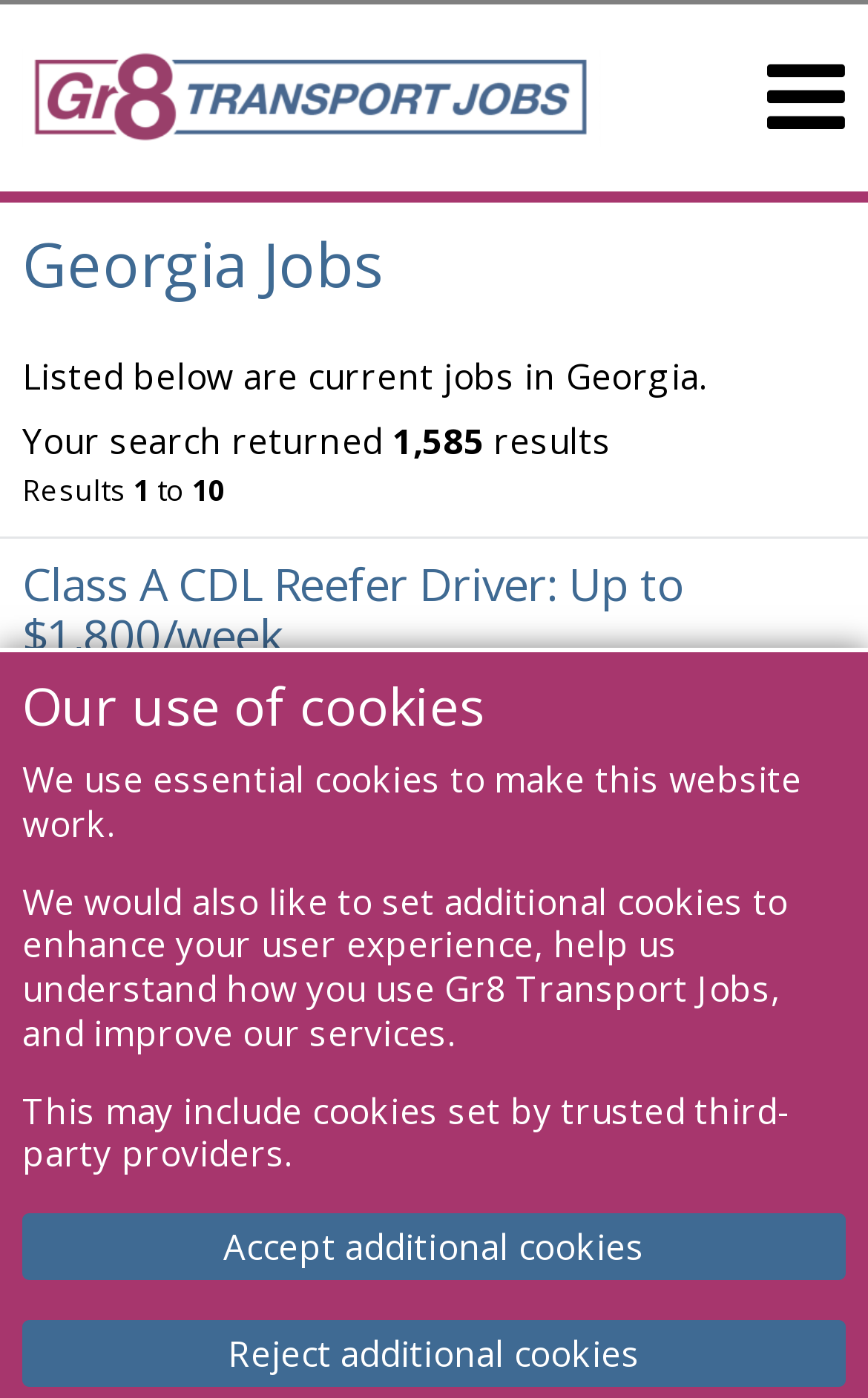What is the location of the OTR Class A CDL Truck Drivers job?
Please provide a single word or phrase as your answer based on the image.

ROME, GEORGIA